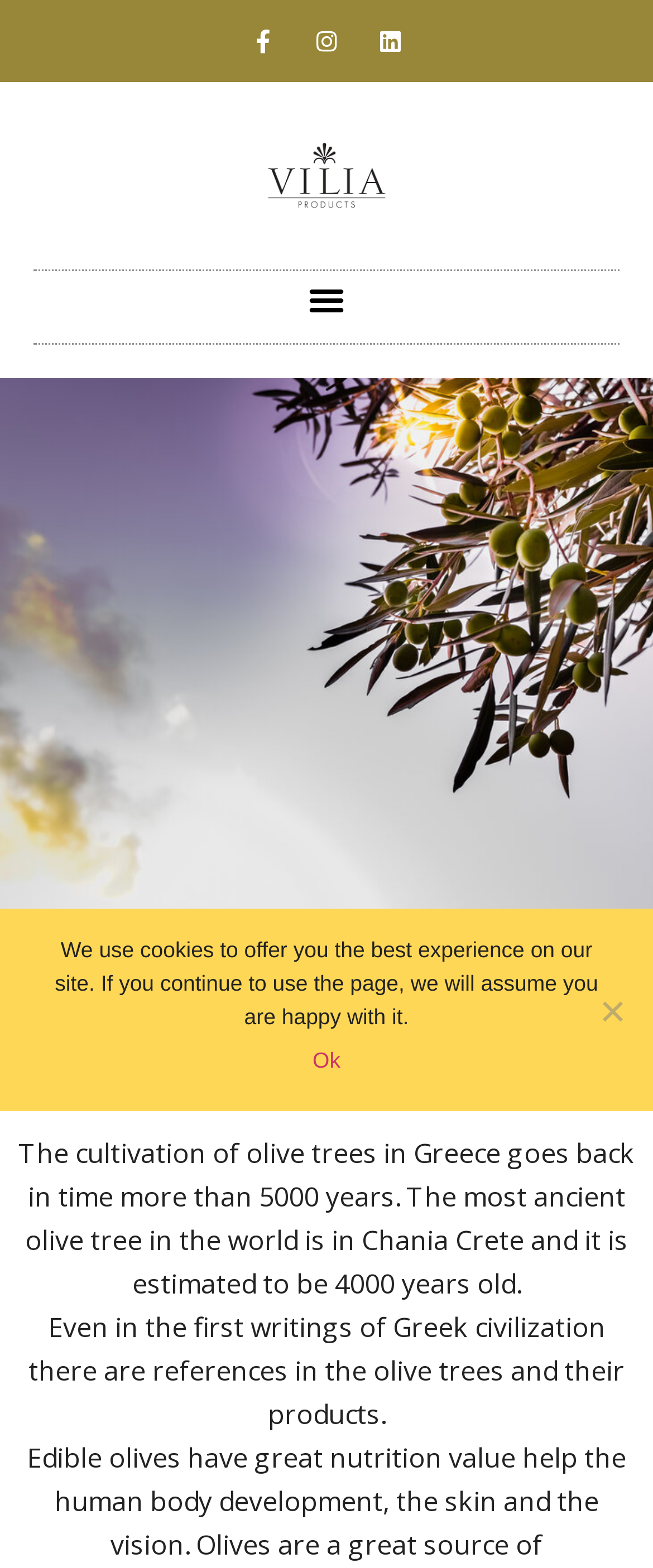Give a one-word or short phrase answer to this question: 
What is the purpose of the button with the text 'Menu Toggle'?

To toggle the menu